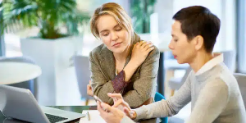What is visible in the background of the image?
Can you offer a detailed and complete answer to this question?

The caption describes the background of the image as bright and airy, with greenery visible, adding a refreshing ambiance to the interaction between the two women. This suggests that the image is set in a modern and professional setting with a natural element present.